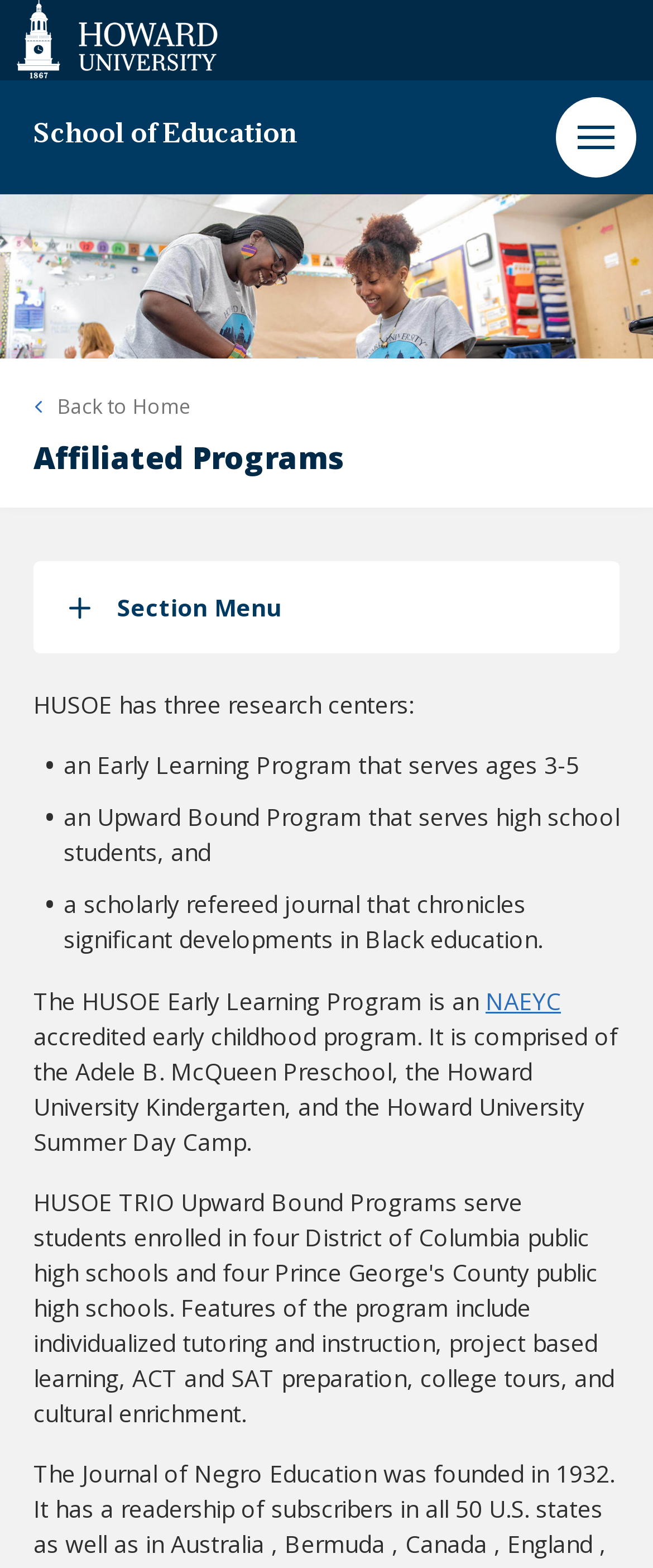Please reply with a single word or brief phrase to the question: 
What is the name of the preschool in the Early Learning Program?

Adele B. McQueen Preschool